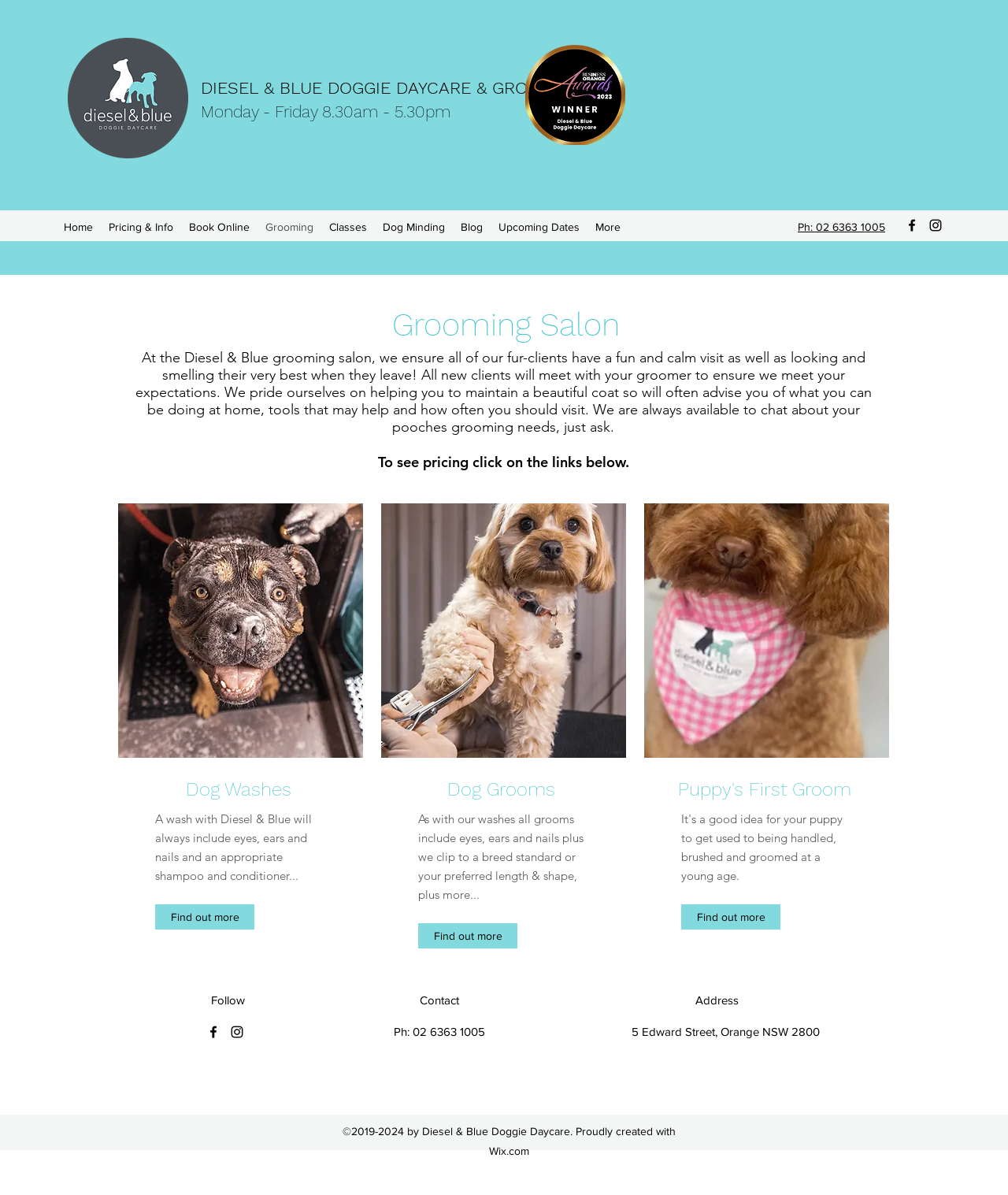Describe all significant elements and features of the webpage.

This webpage is about Diesel & Blue Doggie Daycare, a dog grooming and daycare service. At the top, there is a logo and a navigation menu with links to different sections of the website, including Home, Pricing & Info, Book Online, Grooming, Classes, Dog Minding, Blog, and Upcoming Dates. Below the navigation menu, there is a brief introduction to the dog grooming salon, stating that they ensure a fun and calm visit for dogs, and provide advice on maintaining a beautiful coat.

The page is divided into sections, with headings such as "Grooming Salon", "Dog Washes", "Dog Grooms", and "Puppy's First Groom". Each section provides a brief description of the service, including what is included in the washes and grooms, and links to find out more. There are also images of dogs being groomed and washed.

On the right side of the page, there is a social media bar with links to Facebook and Instagram. At the bottom of the page, there is a contact section with phone number, address, and a copyright notice.